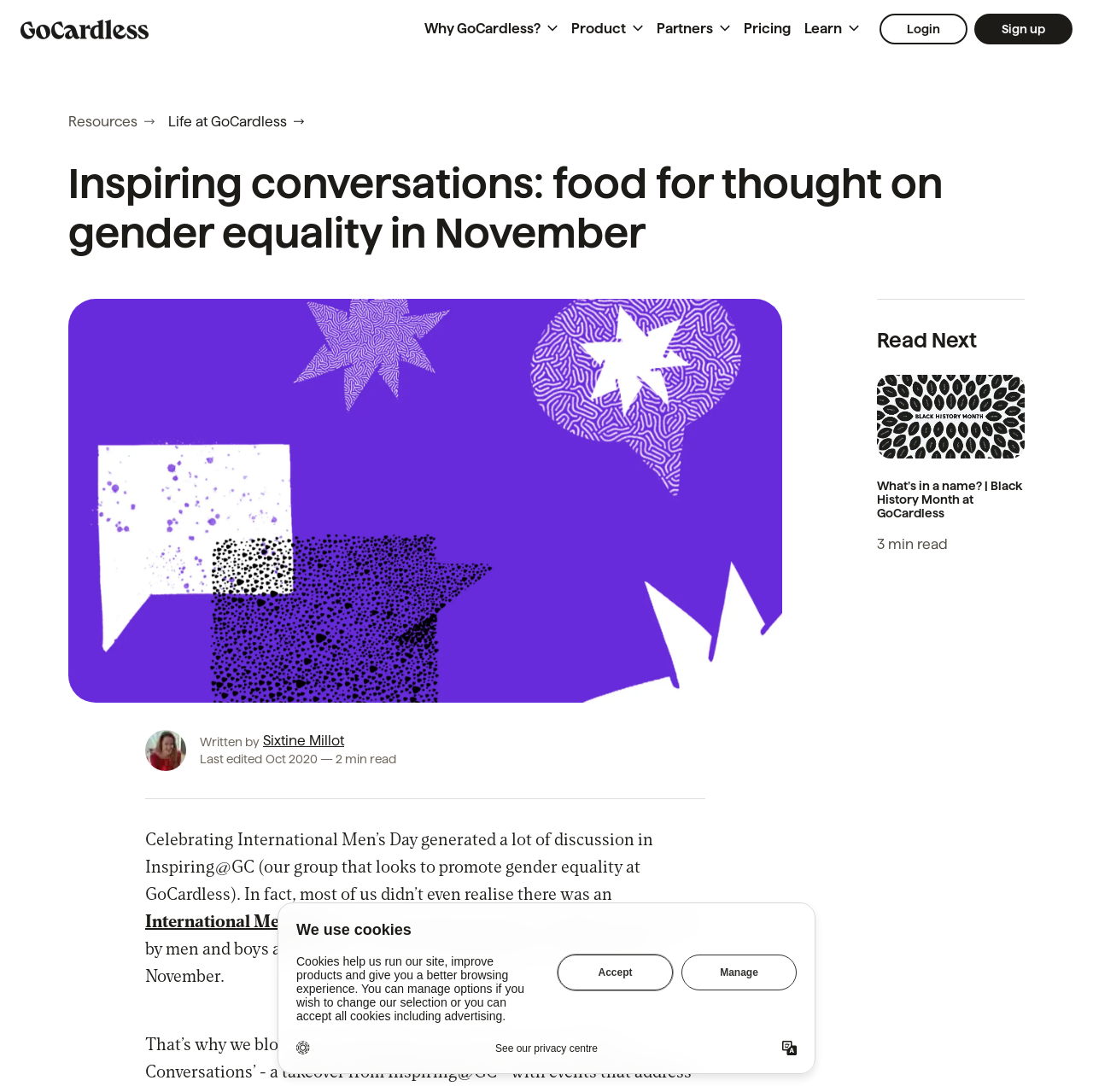Determine the bounding box coordinates of the section I need to click to execute the following instruction: "Go to GoCardless homepage". Provide the coordinates as four float numbers between 0 and 1, i.e., [left, top, right, bottom].

[0.019, 0.018, 0.159, 0.036]